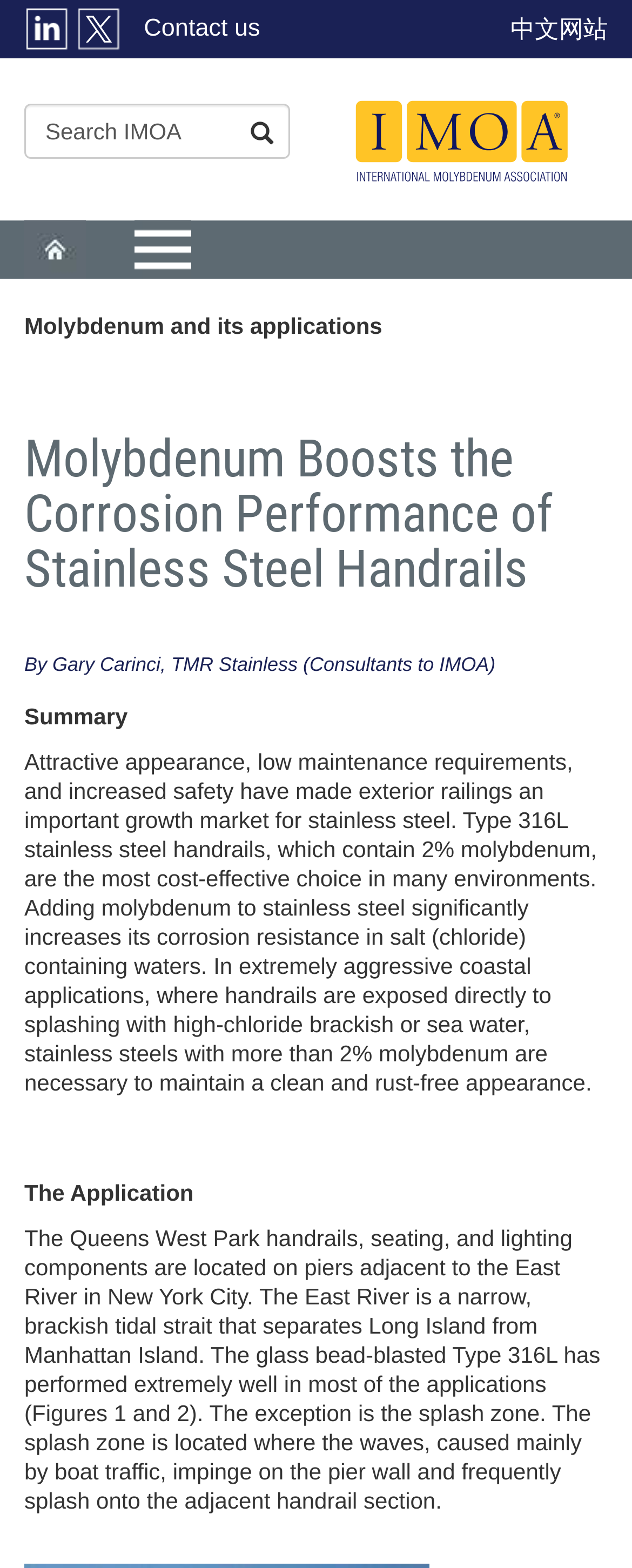What is the condition of the handrails in the splash zone?
Based on the screenshot, give a detailed explanation to answer the question.

According to the webpage, the exception to the good performance of the handrails is the splash zone, where the waves caused by boat traffic impinge on the pier wall and frequently splash onto the adjacent handrail section.